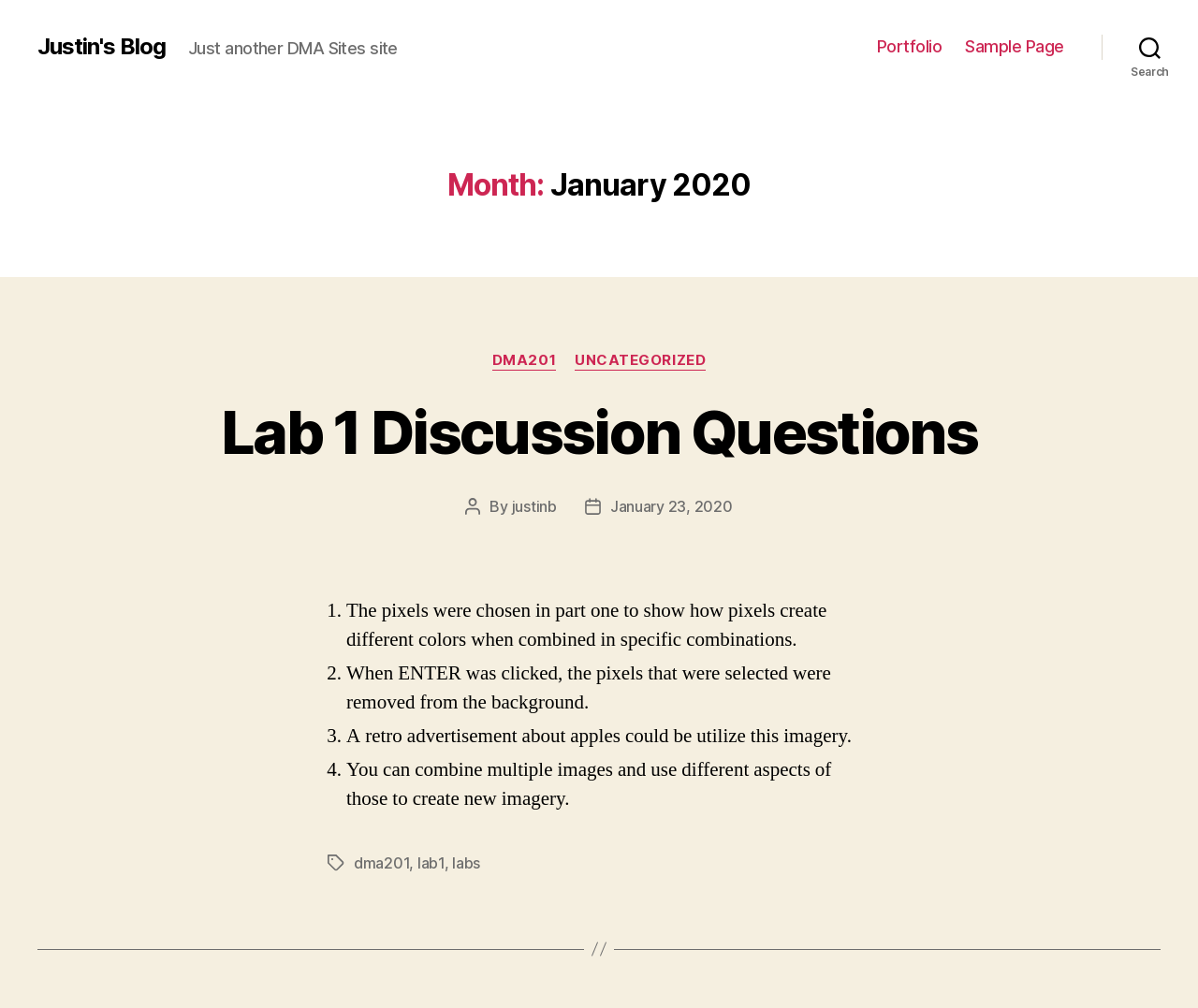Utilize the information from the image to answer the question in detail:
What is the date of the post 'Lab 1 Discussion Questions'?

The date of the post 'Lab 1 Discussion Questions' can be found by looking at the 'Post date' section, where it says 'January 23, 2020'.